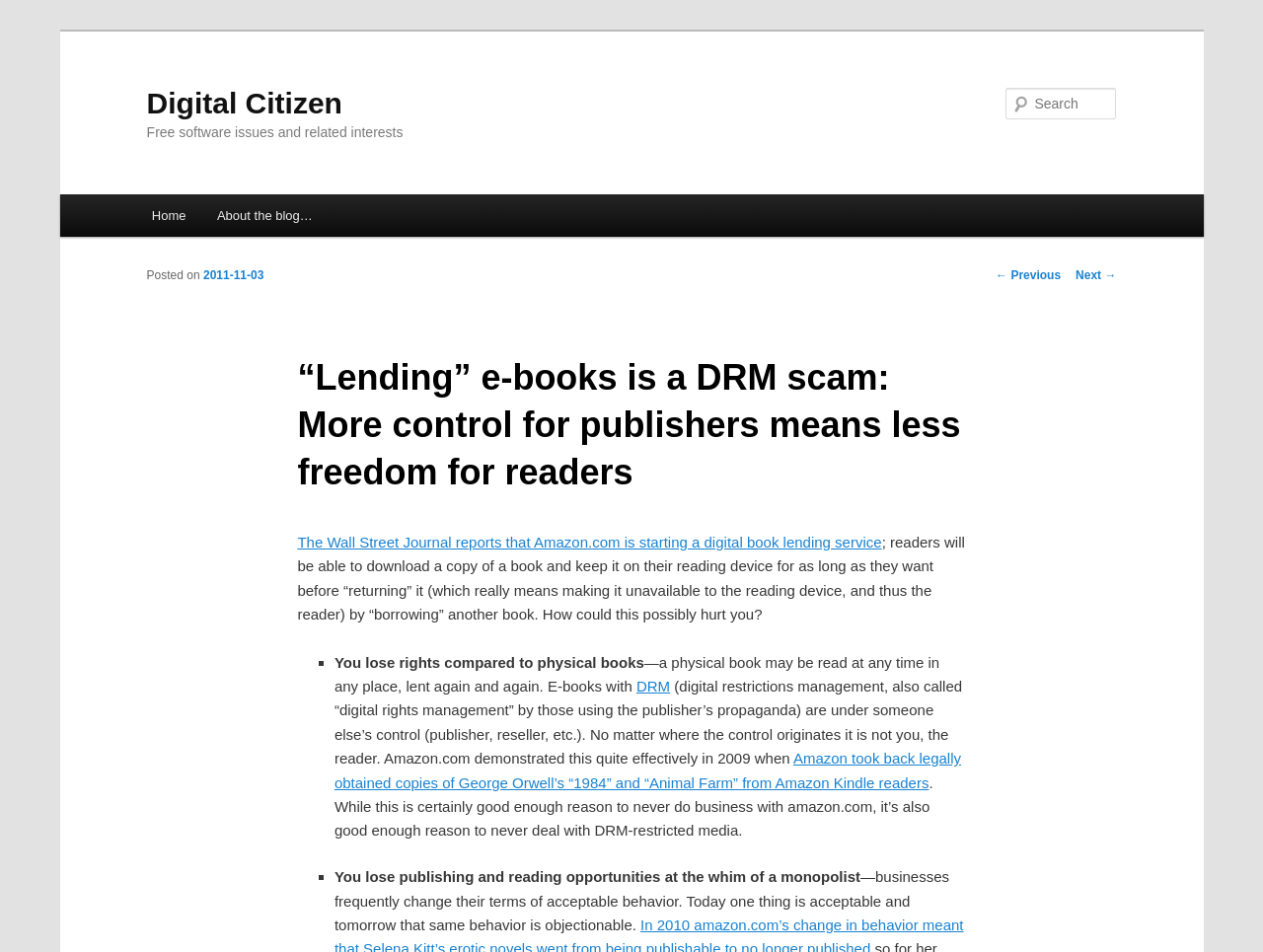What is the main concern about e-book lending? Look at the image and give a one-word or short phrase answer.

Loss of control and freedom